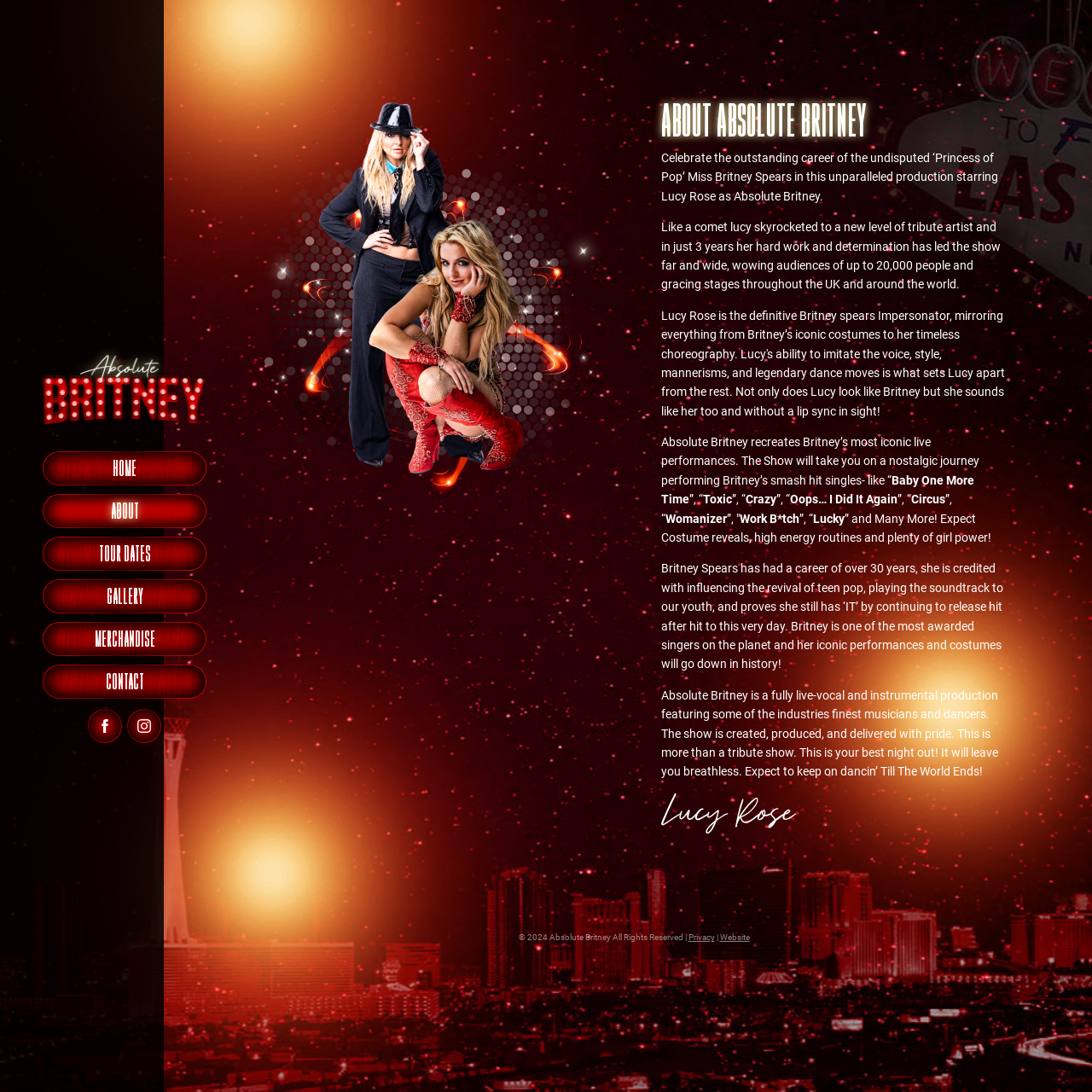From the image, can you give a detailed response to the question below:
What is the theme of the show?

The answer can be found by looking at the content of the page, which is all about Britney Spears and the impersonator Lucy Rose, and the show is a tribute to Britney Spears' career.